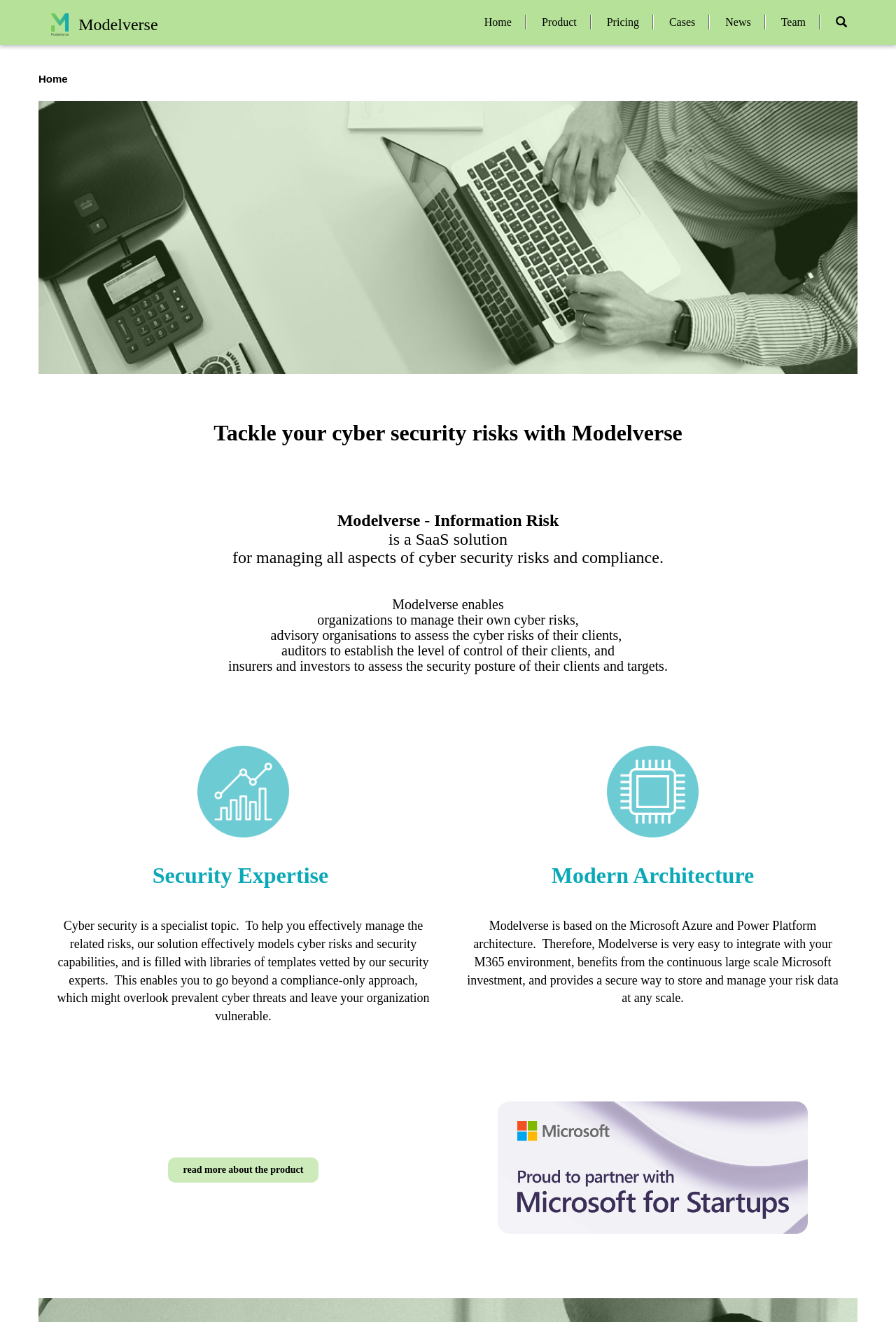Please determine the bounding box coordinates of the element to click on in order to accomplish the following task: "Click on the Home link". Ensure the coordinates are four float numbers ranging from 0 to 1, i.e., [left, top, right, bottom].

[0.529, 0.003, 0.583, 0.03]